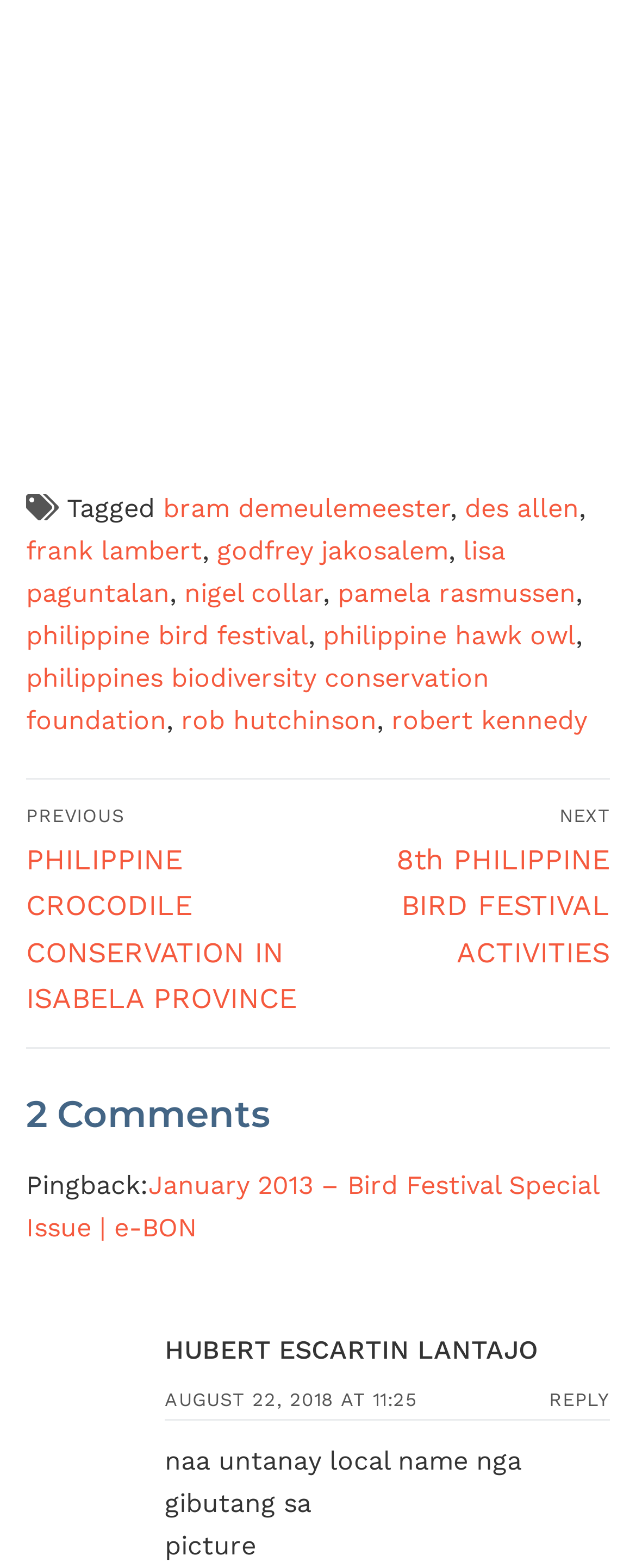Bounding box coordinates are to be given in the format (top-left x, top-left y, bottom-right x, bottom-right y). All values must be floating point numbers between 0 and 1. Provide the bounding box coordinate for the UI element described as: philippines biodiversity conservation foundation

[0.041, 0.422, 0.769, 0.469]